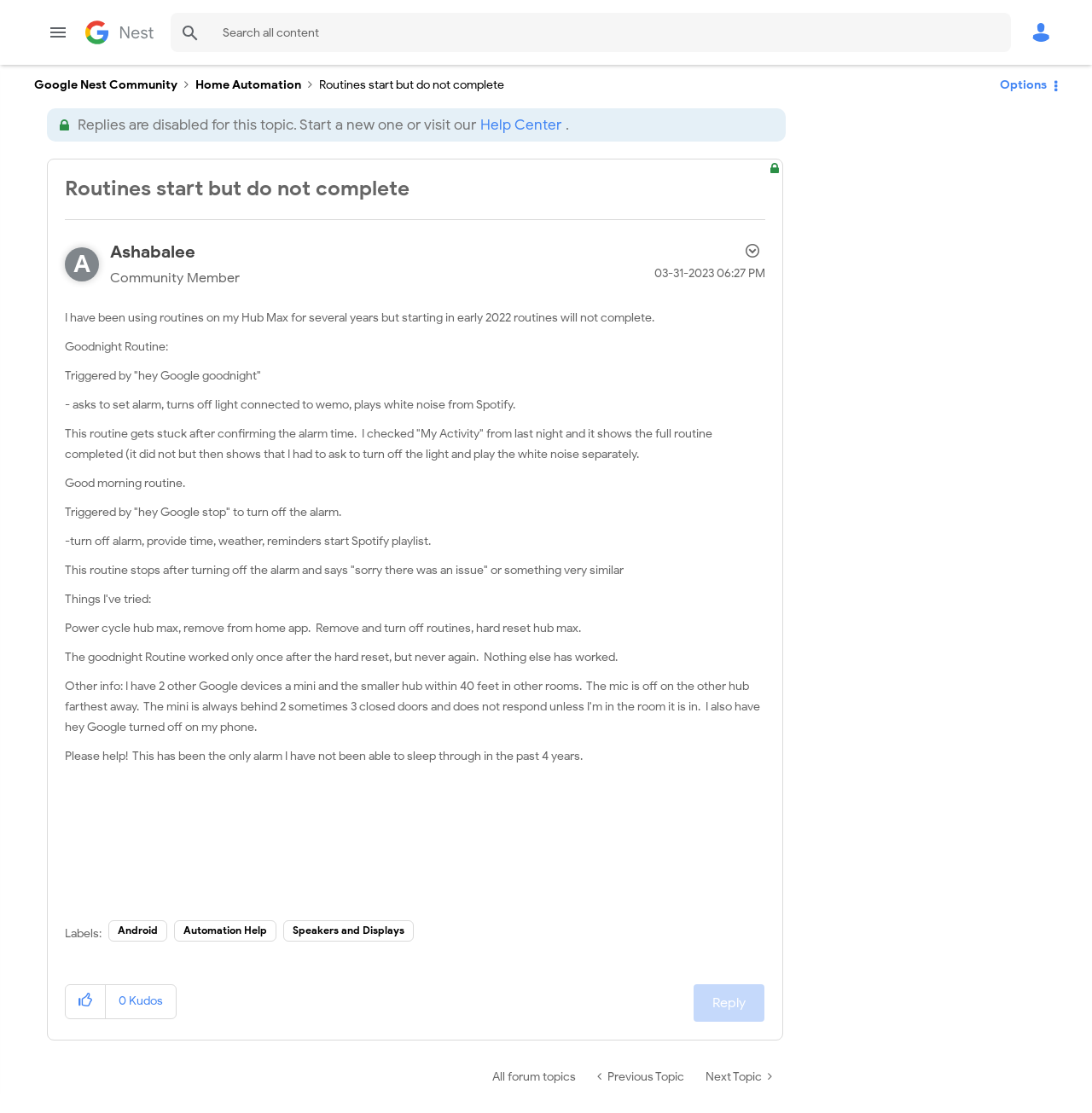What is the name of the community?
Please provide a single word or phrase as your answer based on the screenshot.

Google Nest Community